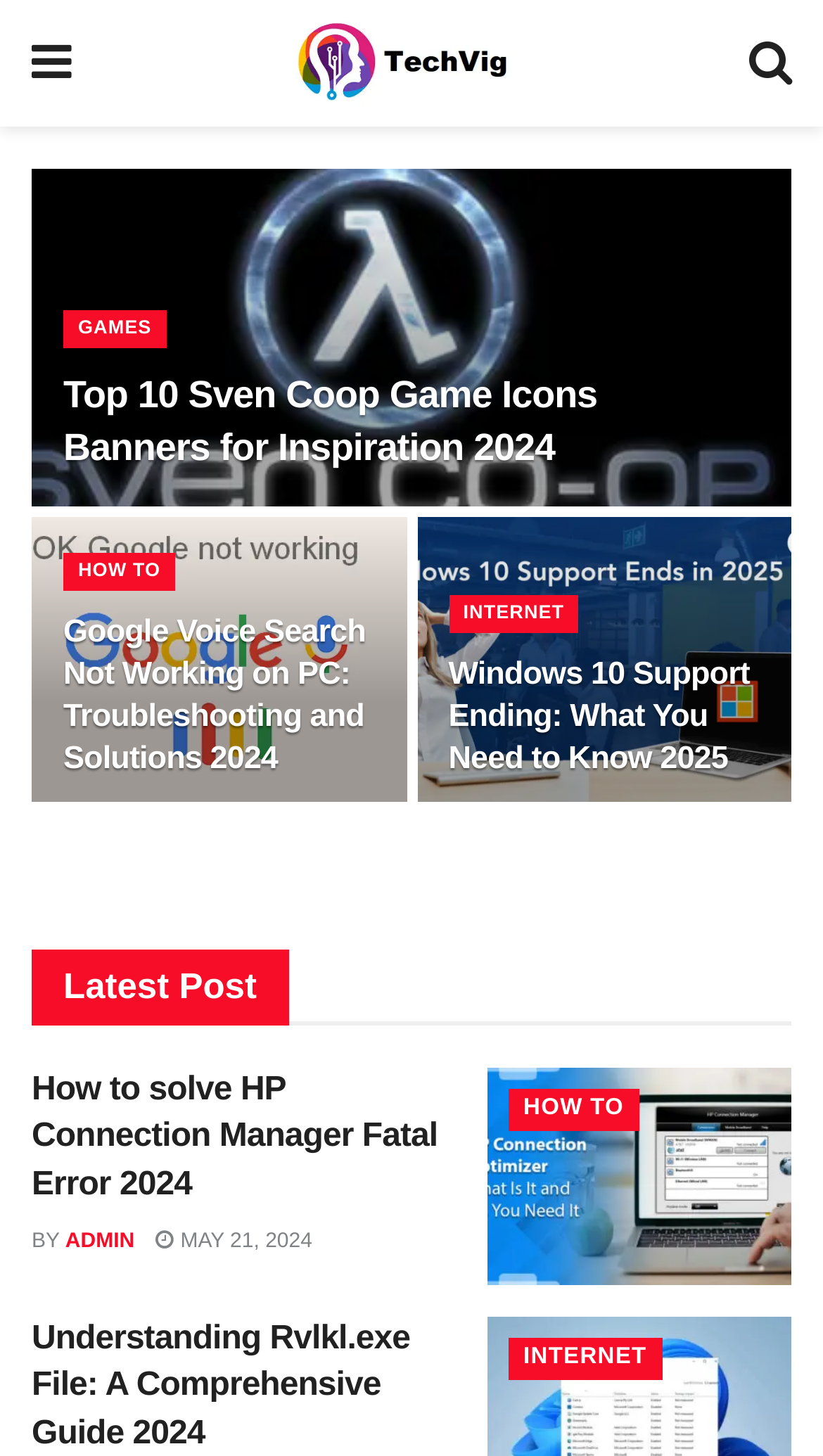Please respond to the question using a single word or phrase:
What is the topic of the article 'Google Voice Search Not Working on PC: Troubleshooting and Solutions 2024'?

HOW TO